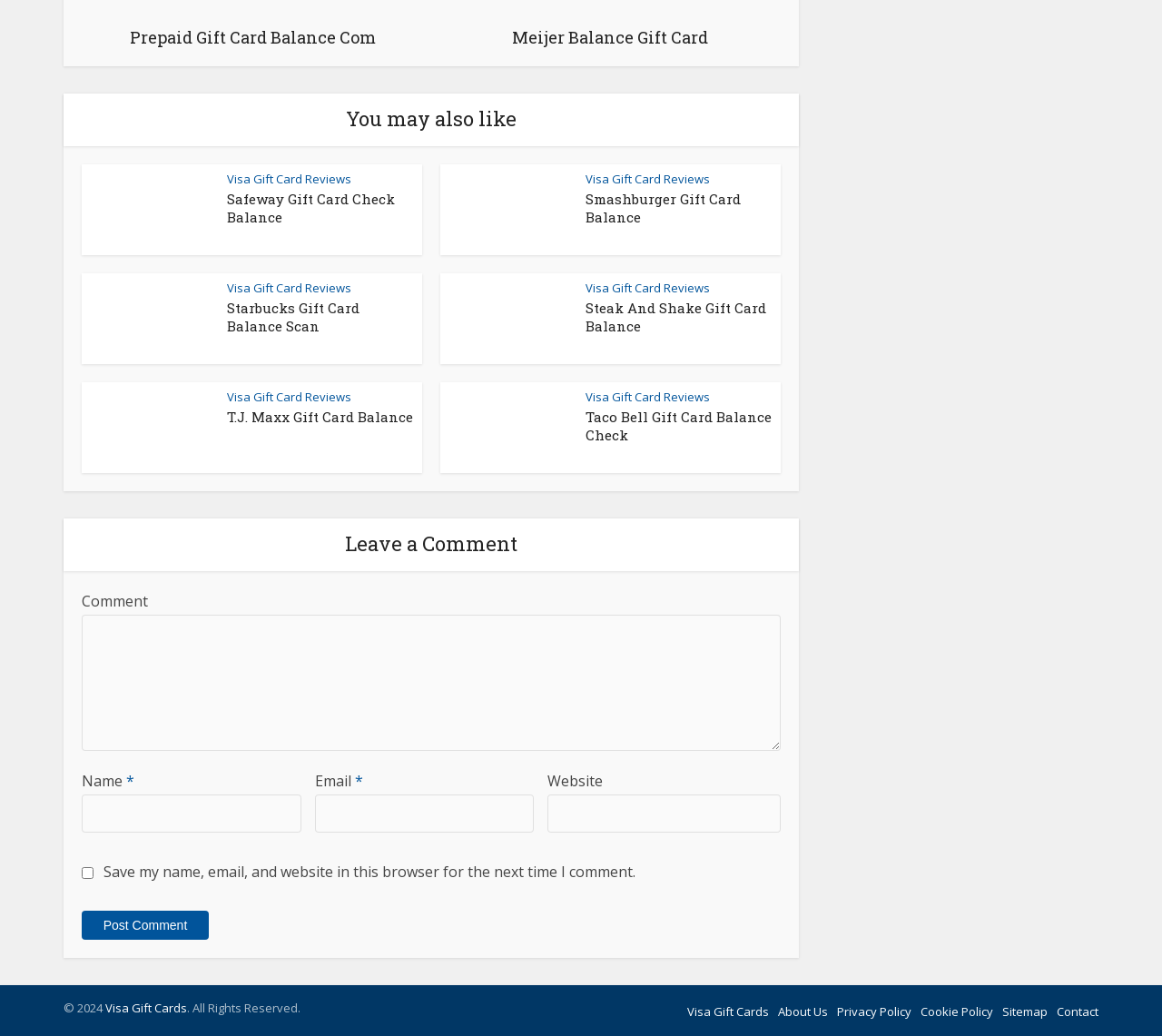Find the bounding box coordinates of the element you need to click on to perform this action: 'Read Visa Gift Card Reviews'. The coordinates should be represented by four float values between 0 and 1, in the format [left, top, right, bottom].

[0.195, 0.165, 0.302, 0.181]